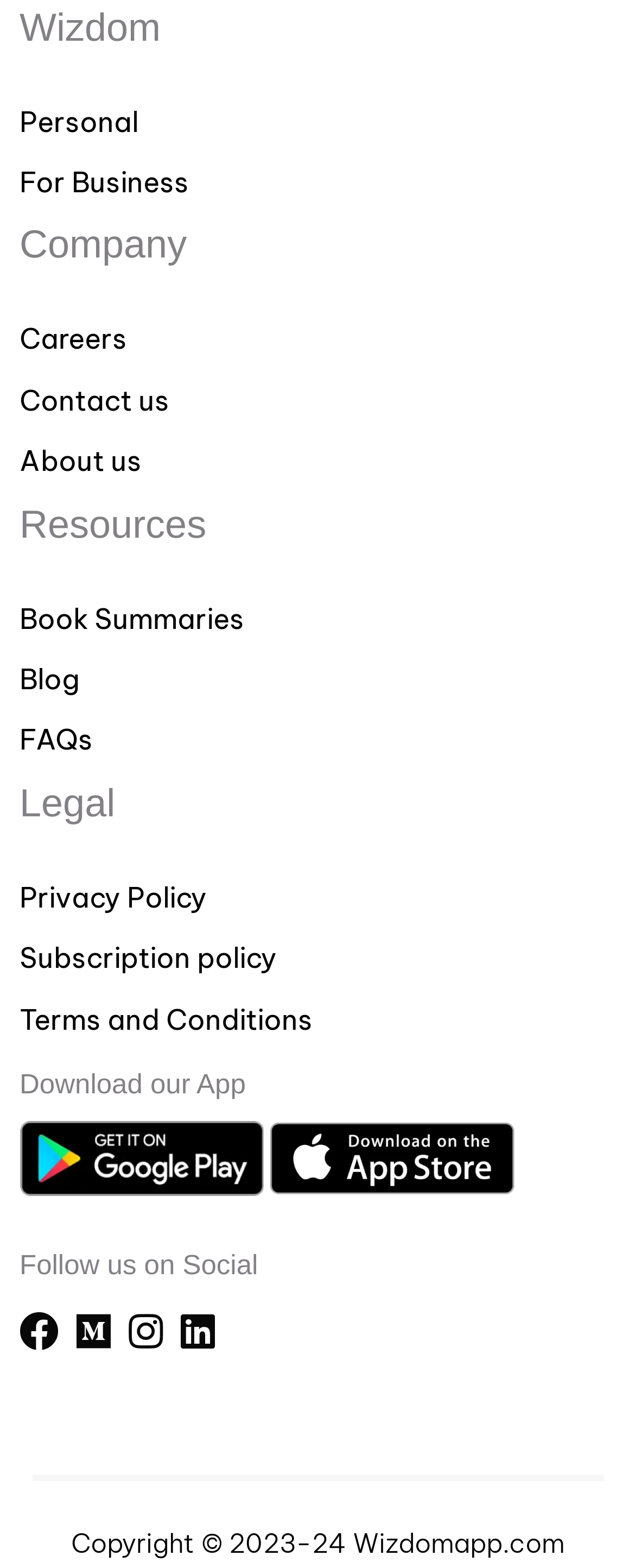Determine the bounding box coordinates of the target area to click to execute the following instruction: "follow us on facebook."

[0.031, 0.834, 0.108, 0.865]